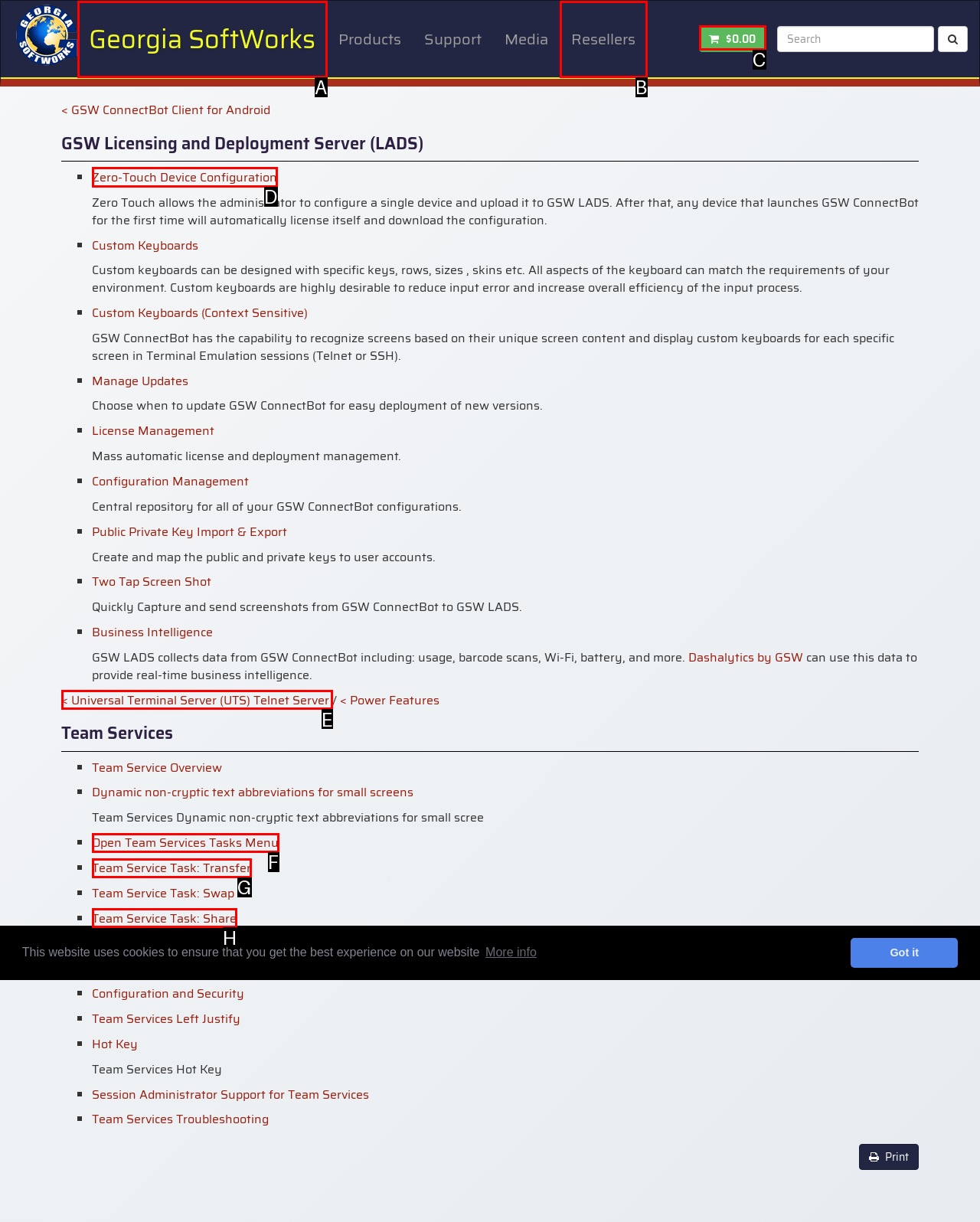Decide which UI element to click to accomplish the task: Configure Zero-Touch Device
Respond with the corresponding option letter.

D